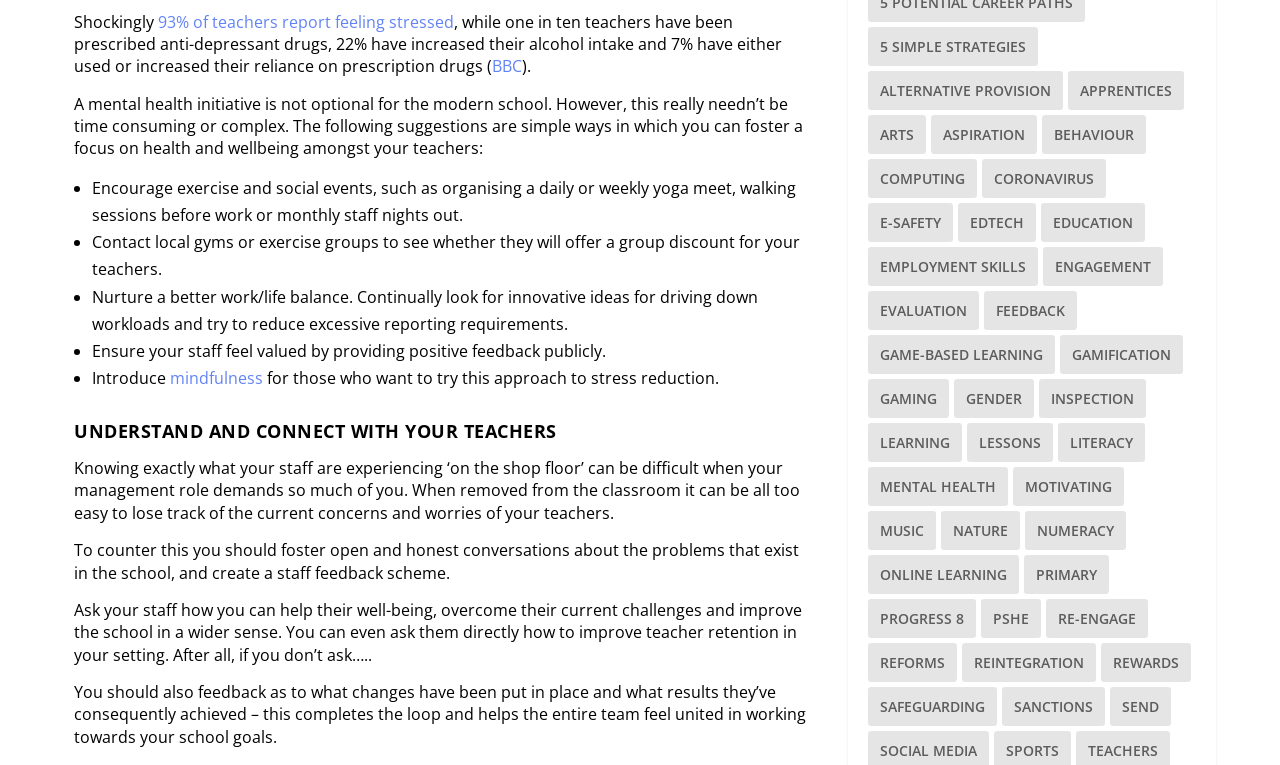Identify the bounding box coordinates of the specific part of the webpage to click to complete this instruction: "Click on '5 Simple strategies'".

[0.678, 0.048, 0.811, 0.099]